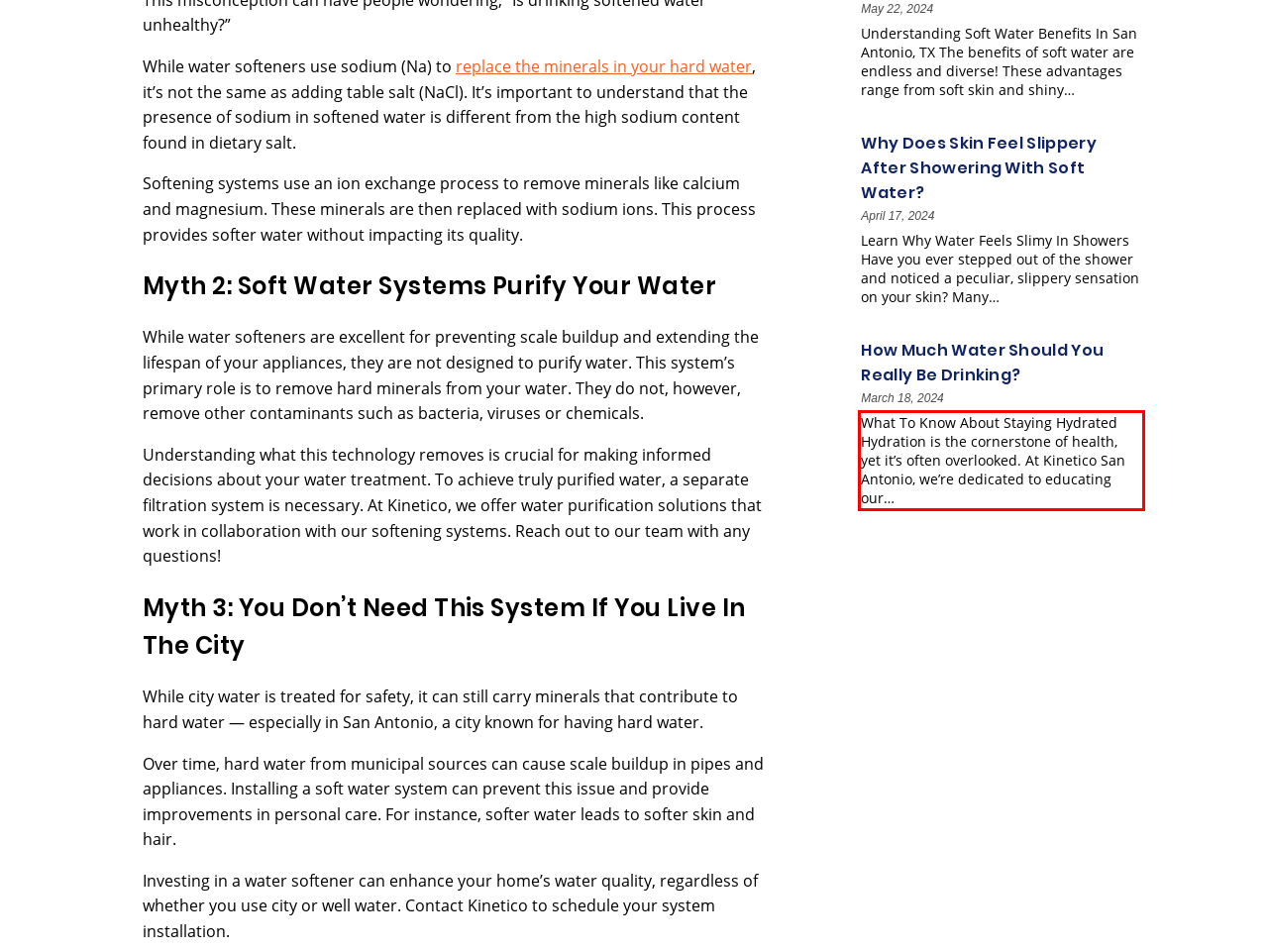Given a webpage screenshot, identify the text inside the red bounding box using OCR and extract it.

What To Know About Staying Hydrated Hydration is the cornerstone of health, yet it’s often overlooked. At Kinetico San Antonio, we’re dedicated to educating our…